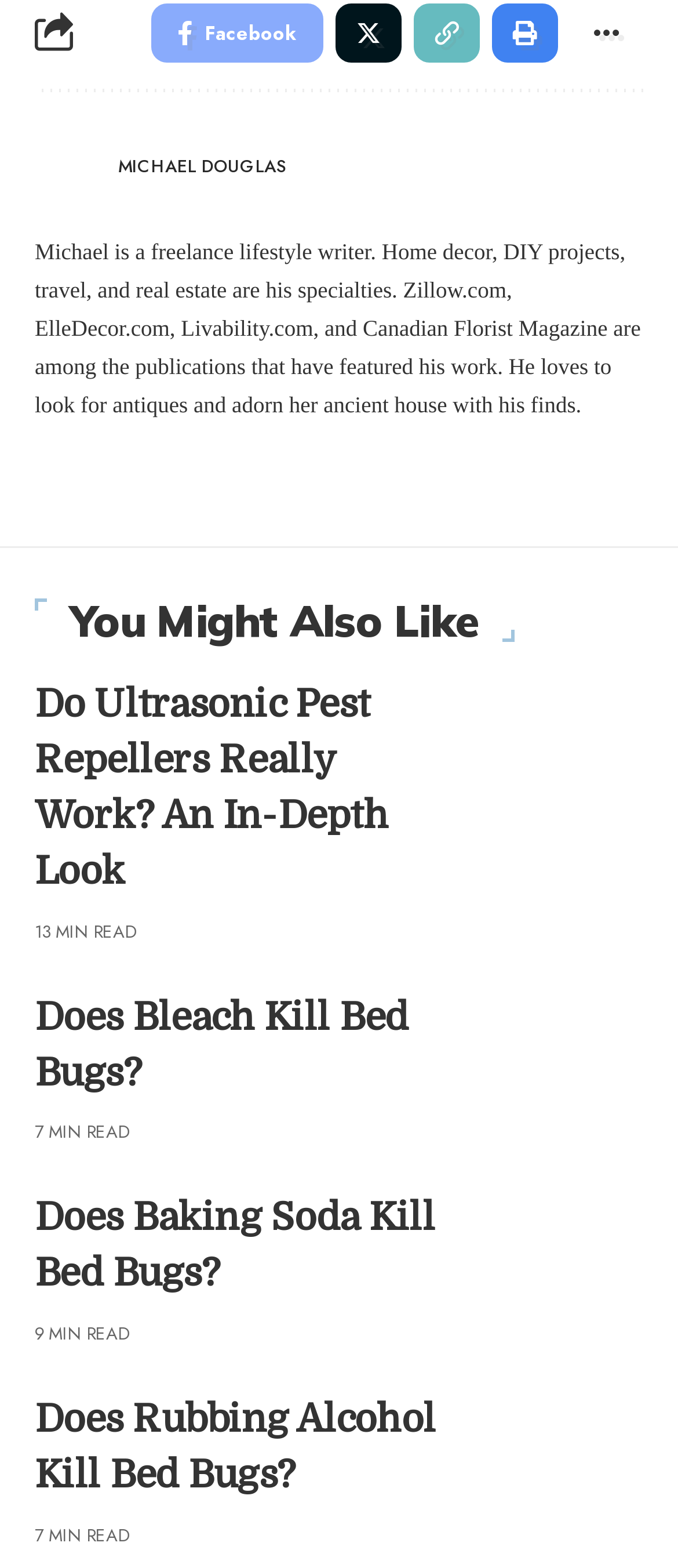Provide the bounding box coordinates of the UI element that matches the description: "parent_node: Facebook aria-label="More"".

[0.841, 0.002, 0.949, 0.04]